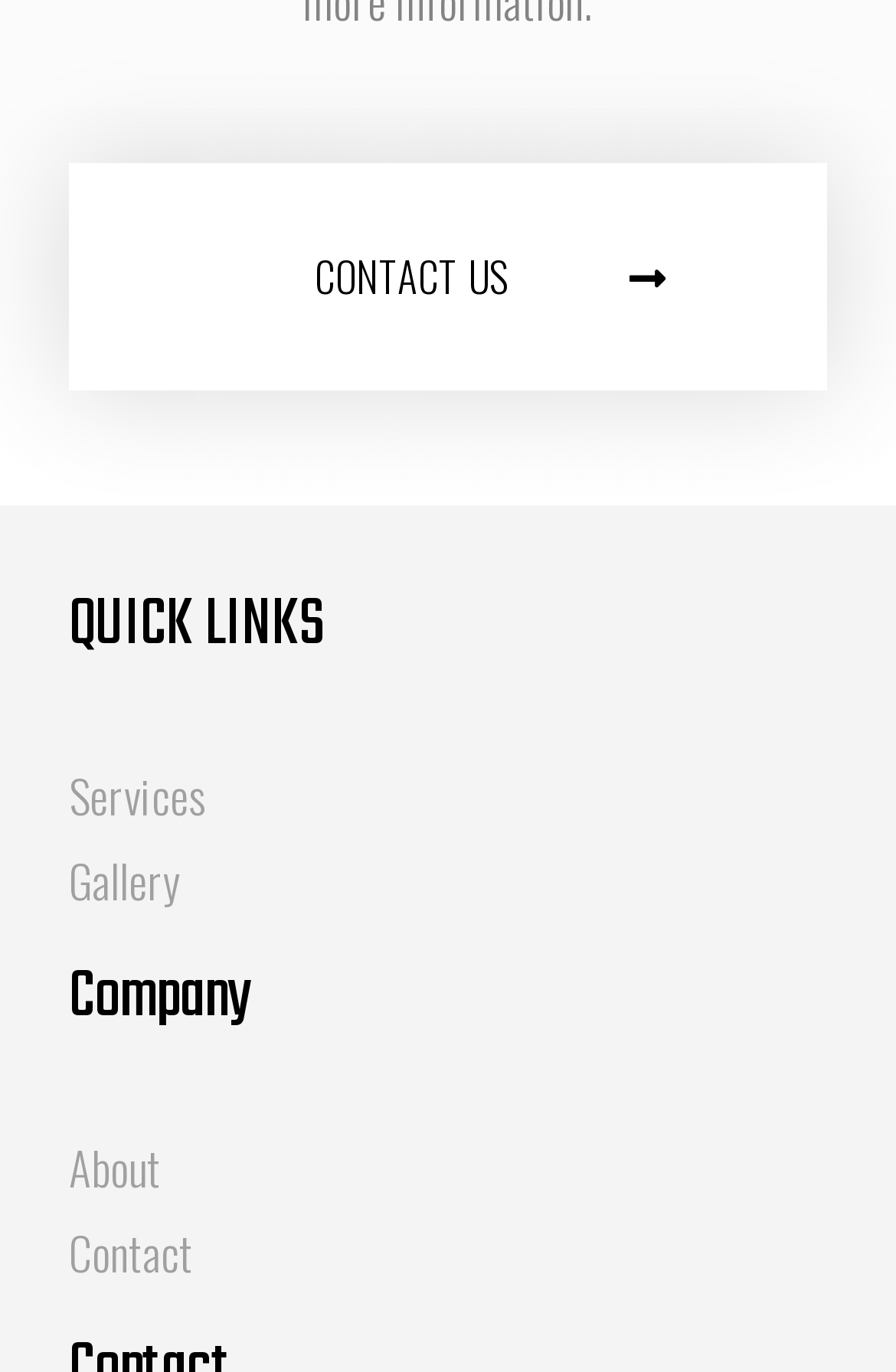What is the last company link?
Answer the question with a thorough and detailed explanation.

I looked at the navigation element with the text 'Company' and its child elements are links. The last link is 'Contact', which is the answer to this question.